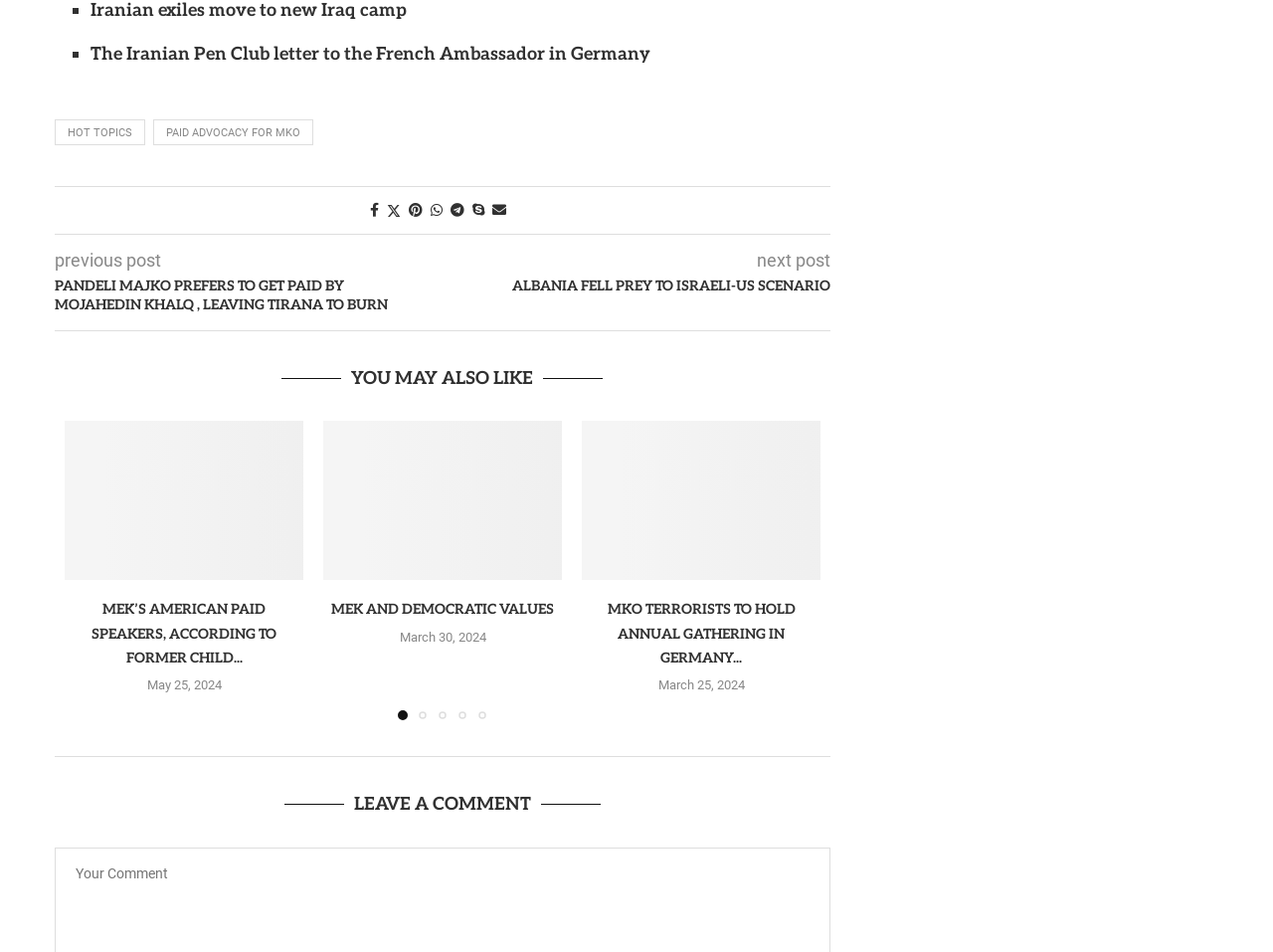Pinpoint the bounding box coordinates of the area that must be clicked to complete this instruction: "Click on the 'PANDELI MAJKO PREFERS TO GET PAID BY MOJAHEDIN KHALQ, LEAVING TIRANA TO BURN' link".

[0.043, 0.29, 0.348, 0.331]